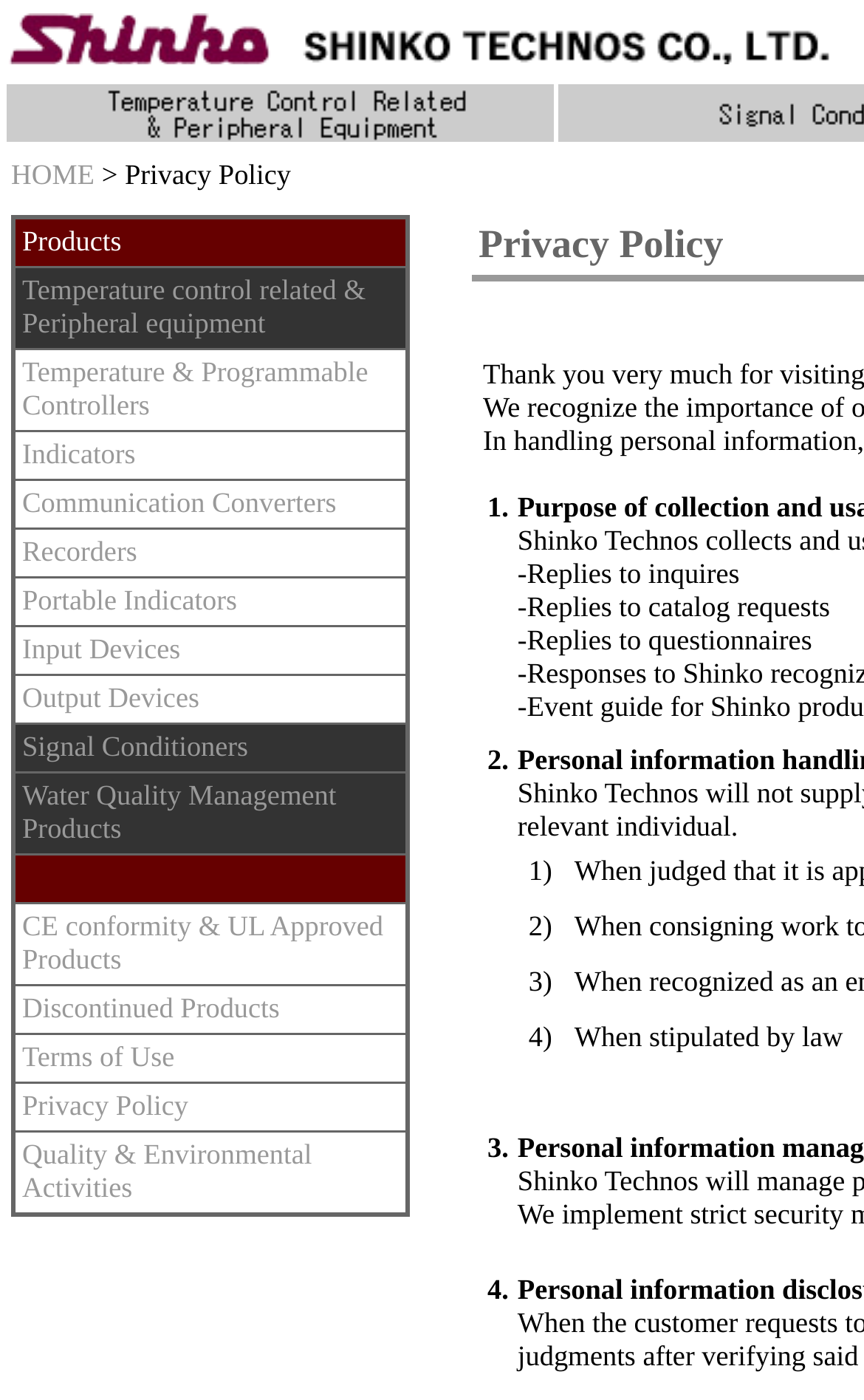From the element description Terms of Use, predict the bounding box coordinates of the UI element. The coordinates must be specified in the format (top-left x, top-left y, bottom-right x, bottom-right y) and should be within the 0 to 1 range.

[0.026, 0.744, 0.202, 0.766]